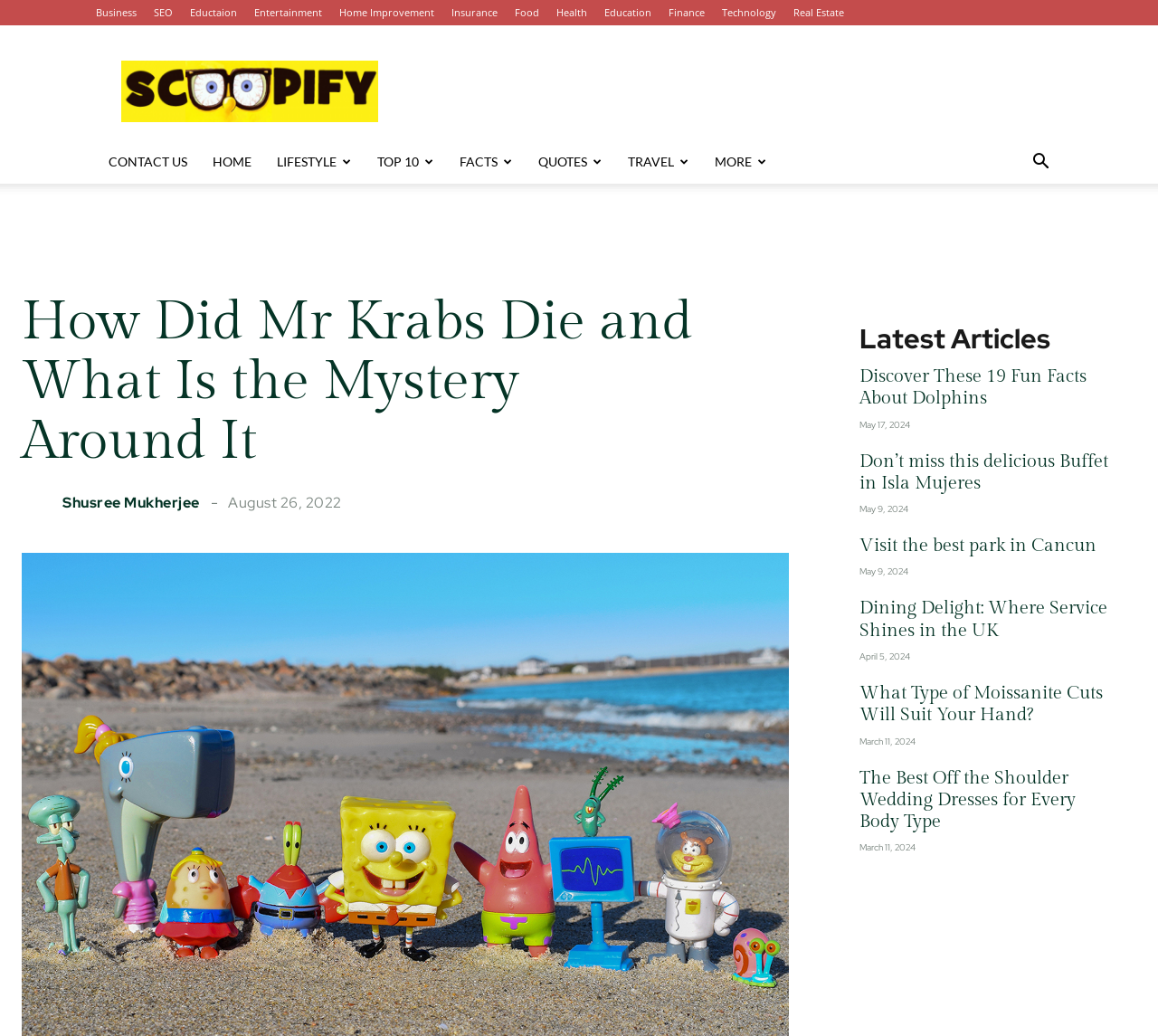Please determine the bounding box coordinates of the section I need to click to accomplish this instruction: "Search for something".

[0.88, 0.149, 0.917, 0.166]